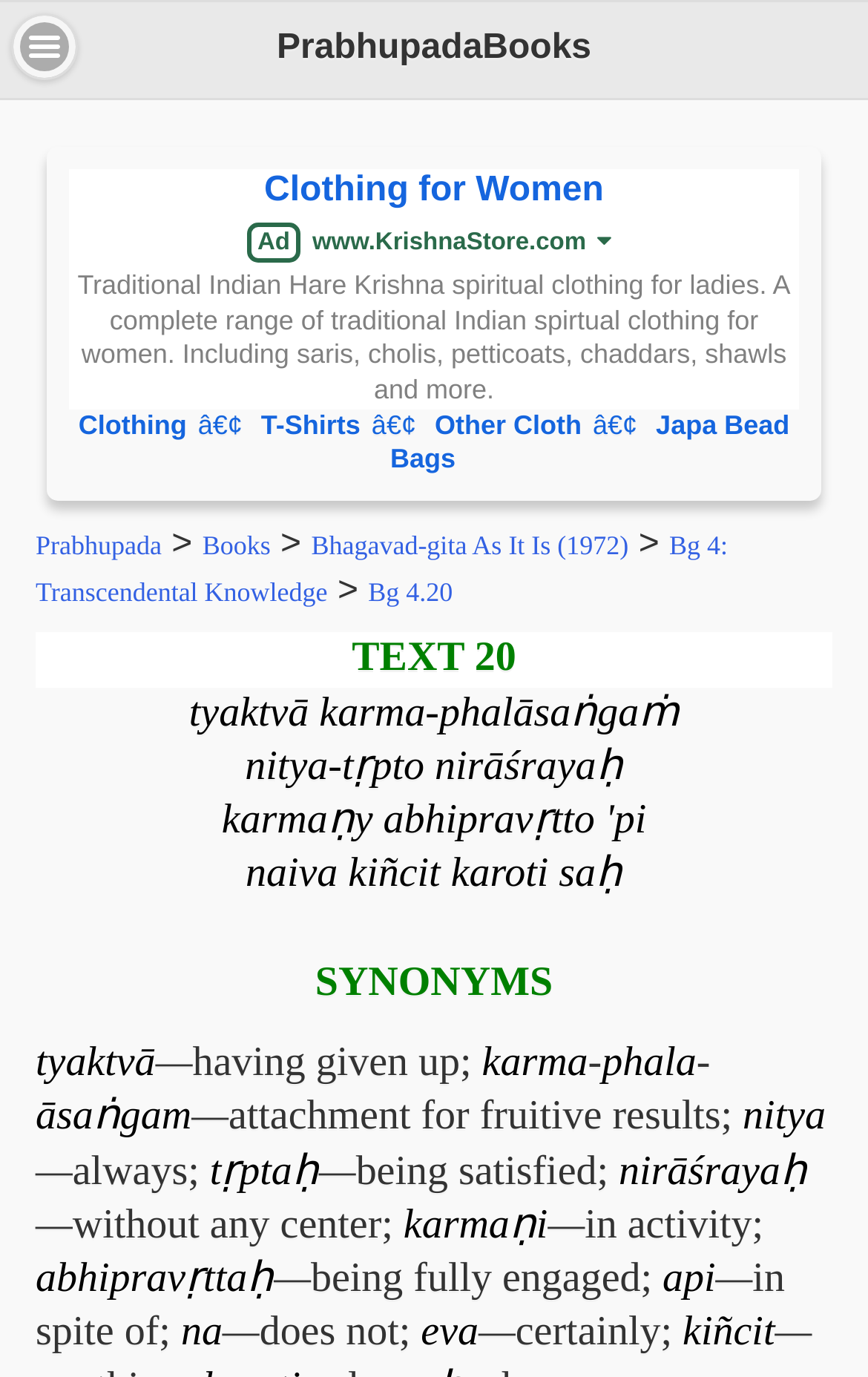Locate the bounding box coordinates of the element's region that should be clicked to carry out the following instruction: "View the 'Bg 4: Transcendental Knowledge' chapter". The coordinates need to be four float numbers between 0 and 1, i.e., [left, top, right, bottom].

[0.041, 0.384, 0.839, 0.441]